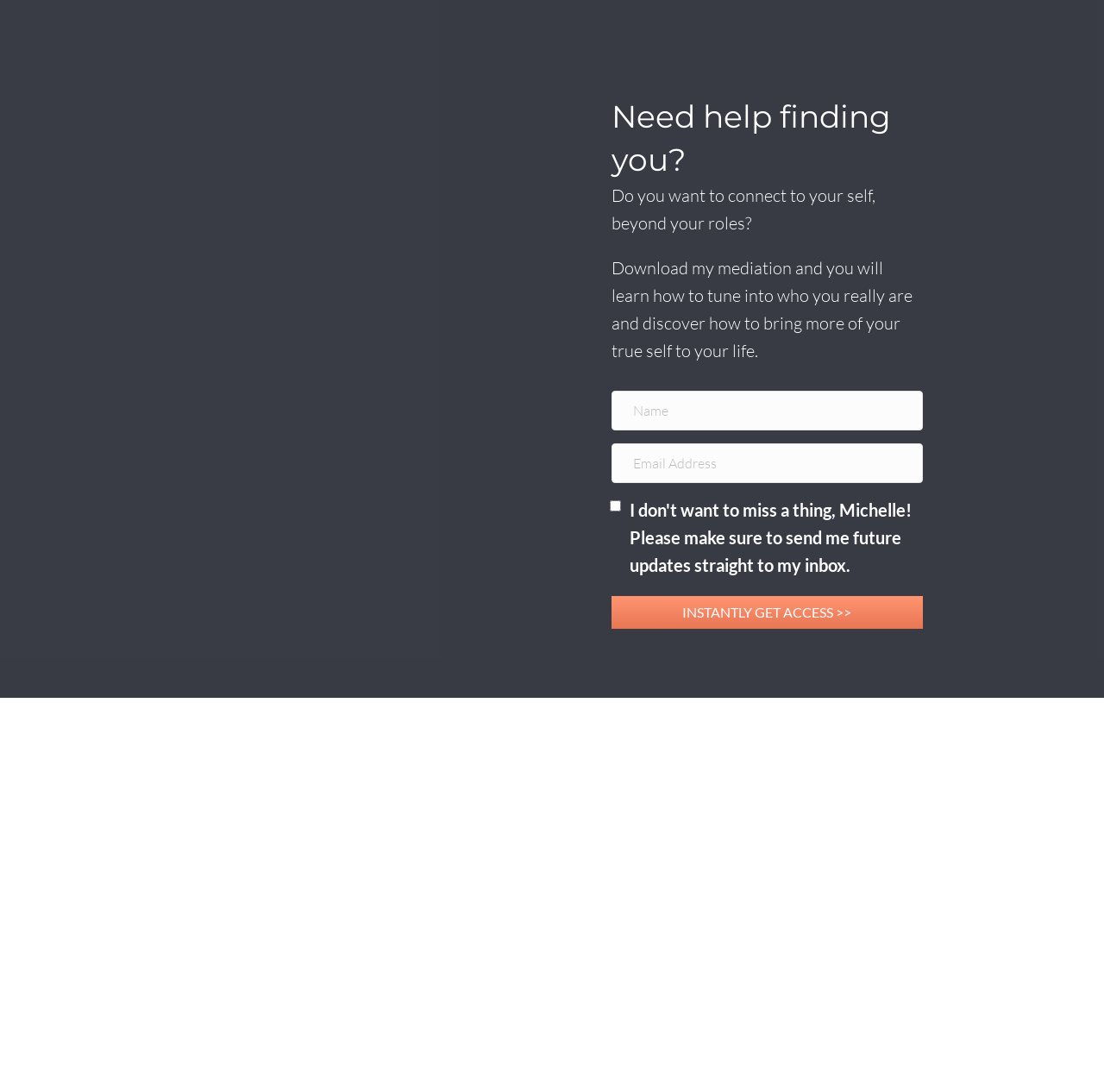Carefully observe the image and respond to the question with a detailed answer:
What is the purpose of the meditation?

Based on the webpage content, it seems that the meditation is intended to help individuals connect with their true selves, beyond their roles, and discover how to bring more of their true self to their life.